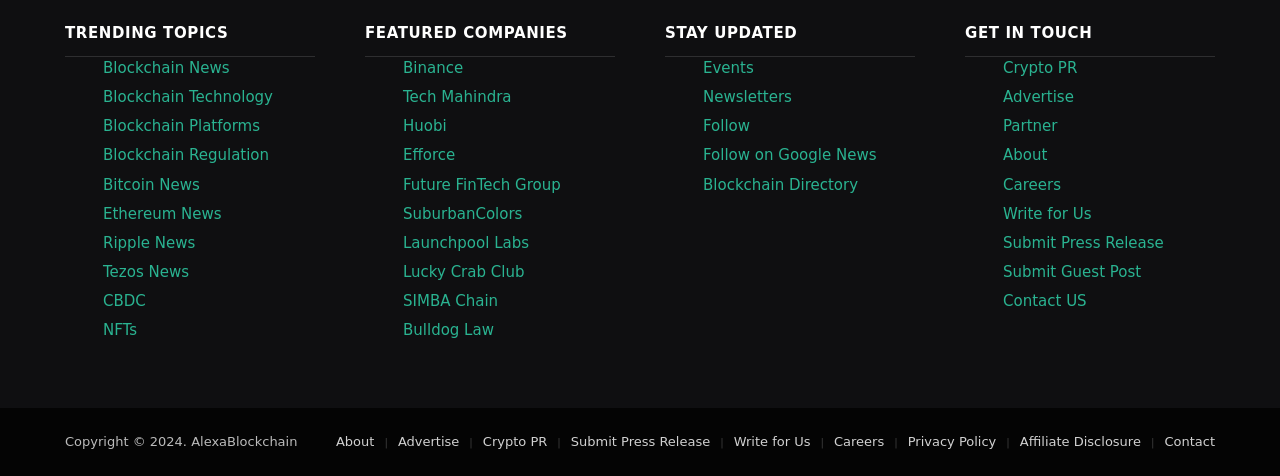Please find the bounding box coordinates of the section that needs to be clicked to achieve this instruction: "Get Events updates".

[0.549, 0.124, 0.589, 0.162]